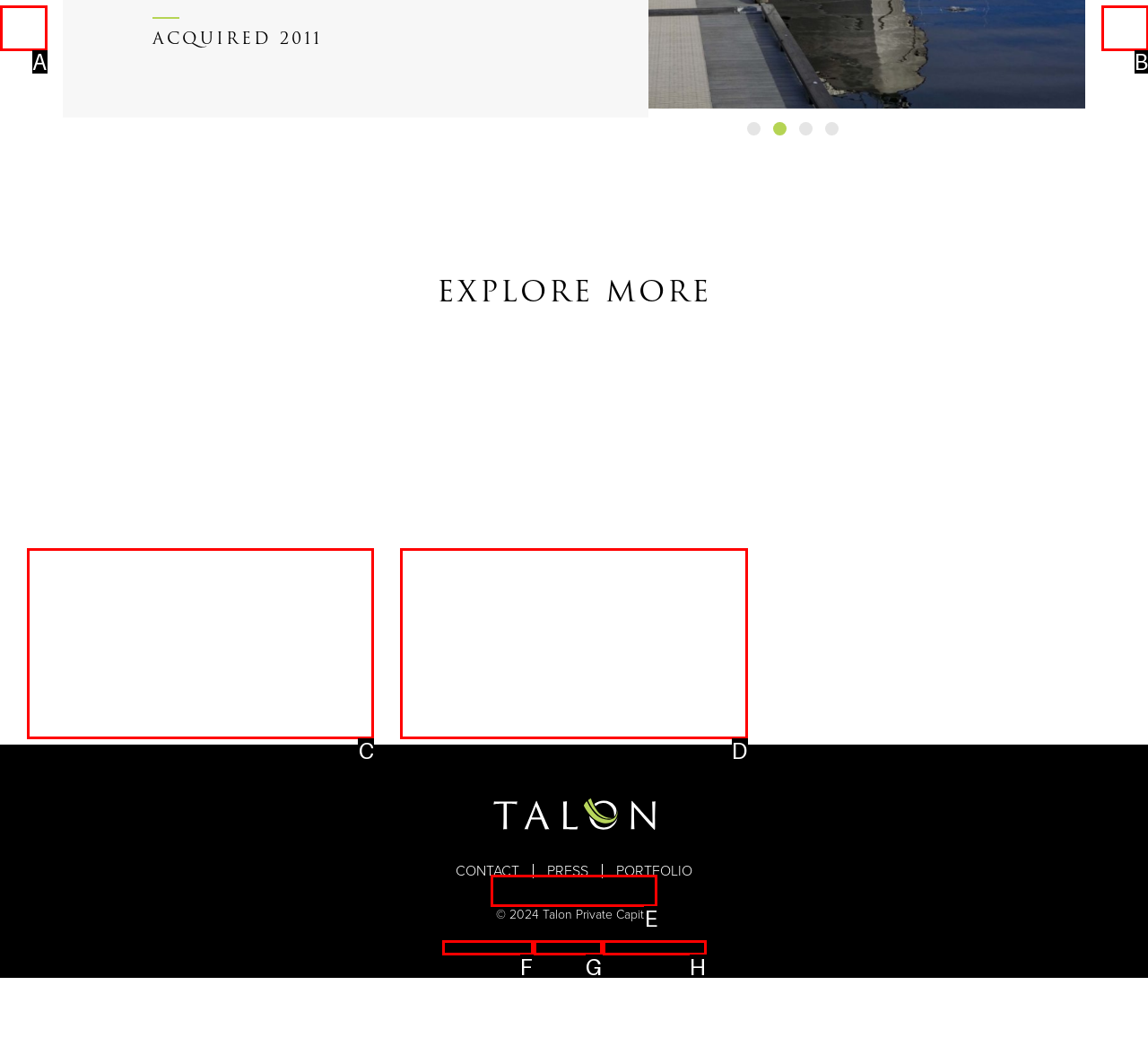Based on the provided element description: Christ the King Harvest Fest!, identify the best matching HTML element. Respond with the corresponding letter from the options shown.

None